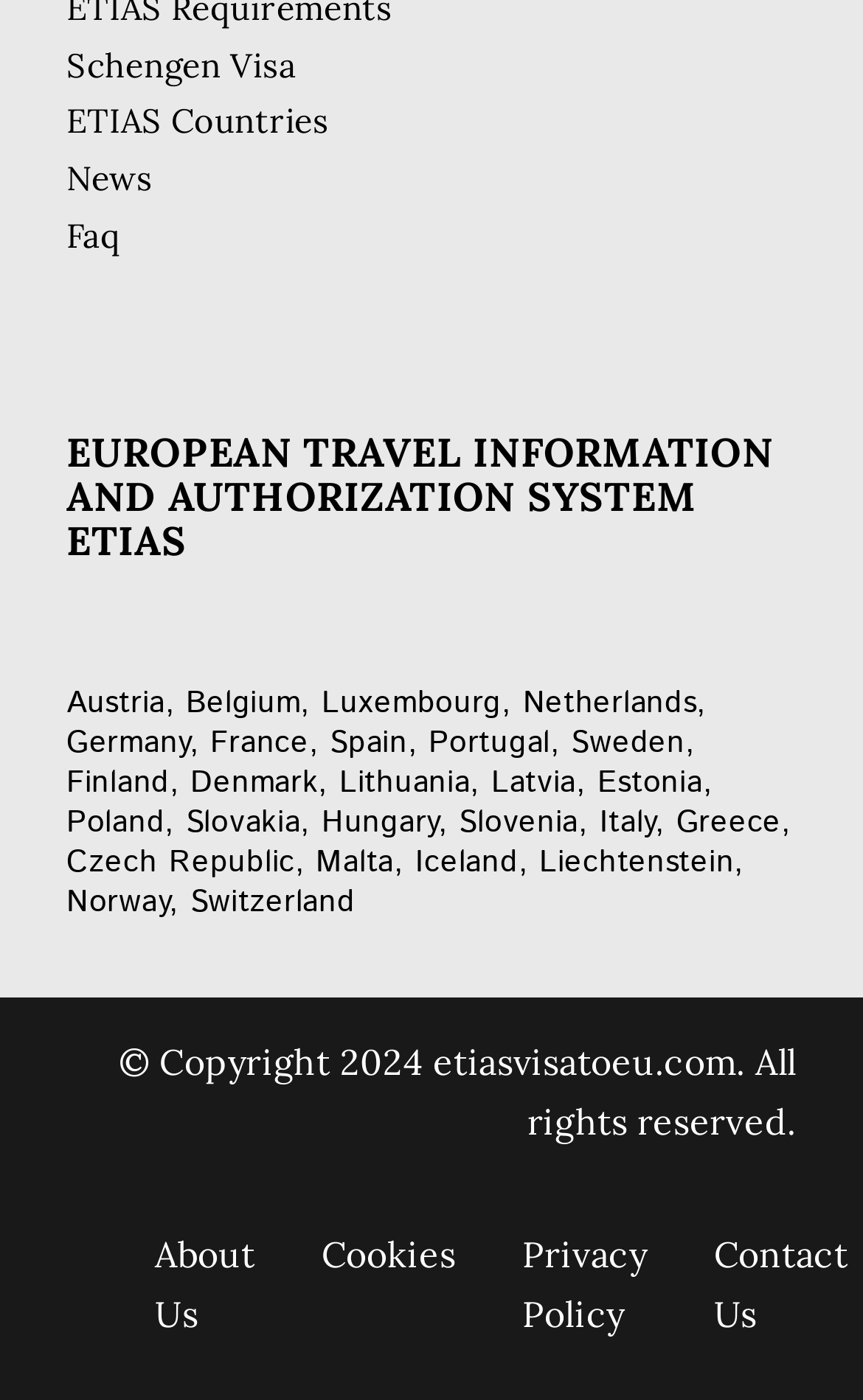Pinpoint the bounding box coordinates of the clickable area necessary to execute the following instruction: "Check the latest News". The coordinates should be given as four float numbers between 0 and 1, namely [left, top, right, bottom].

[0.077, 0.112, 0.177, 0.142]